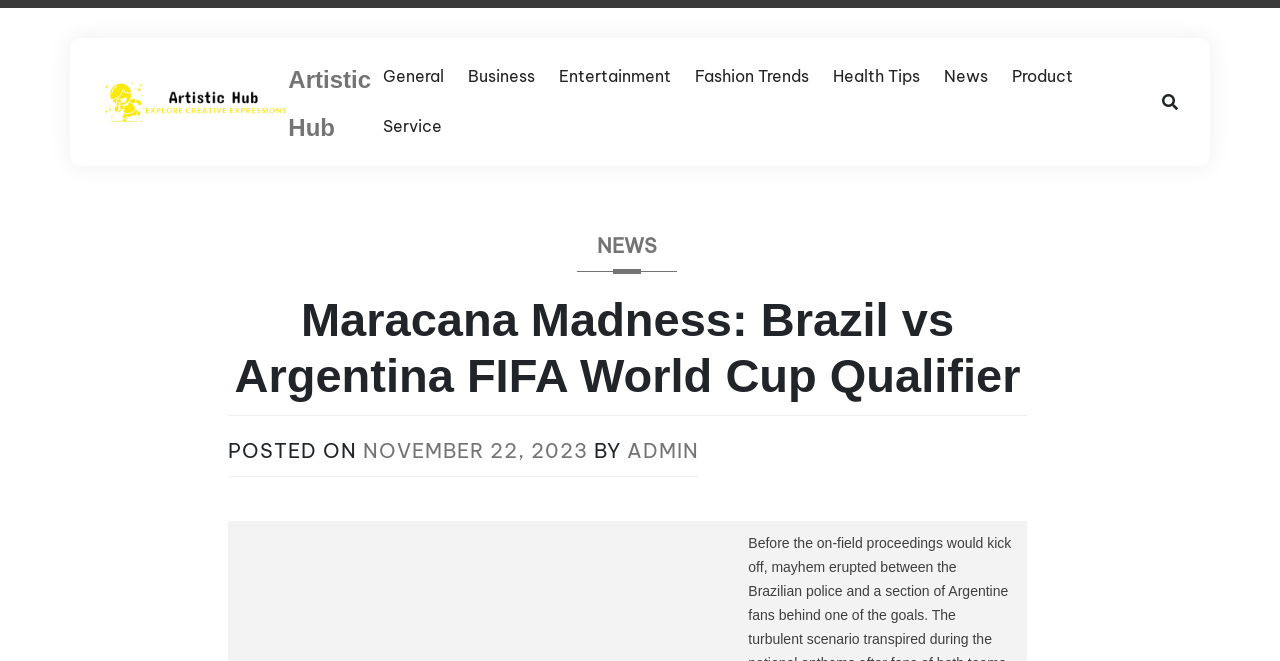Determine the bounding box coordinates of the UI element that matches the following description: "admin". The coordinates should be four float numbers between 0 and 1 in the format [left, top, right, bottom].

[0.49, 0.662, 0.546, 0.7]